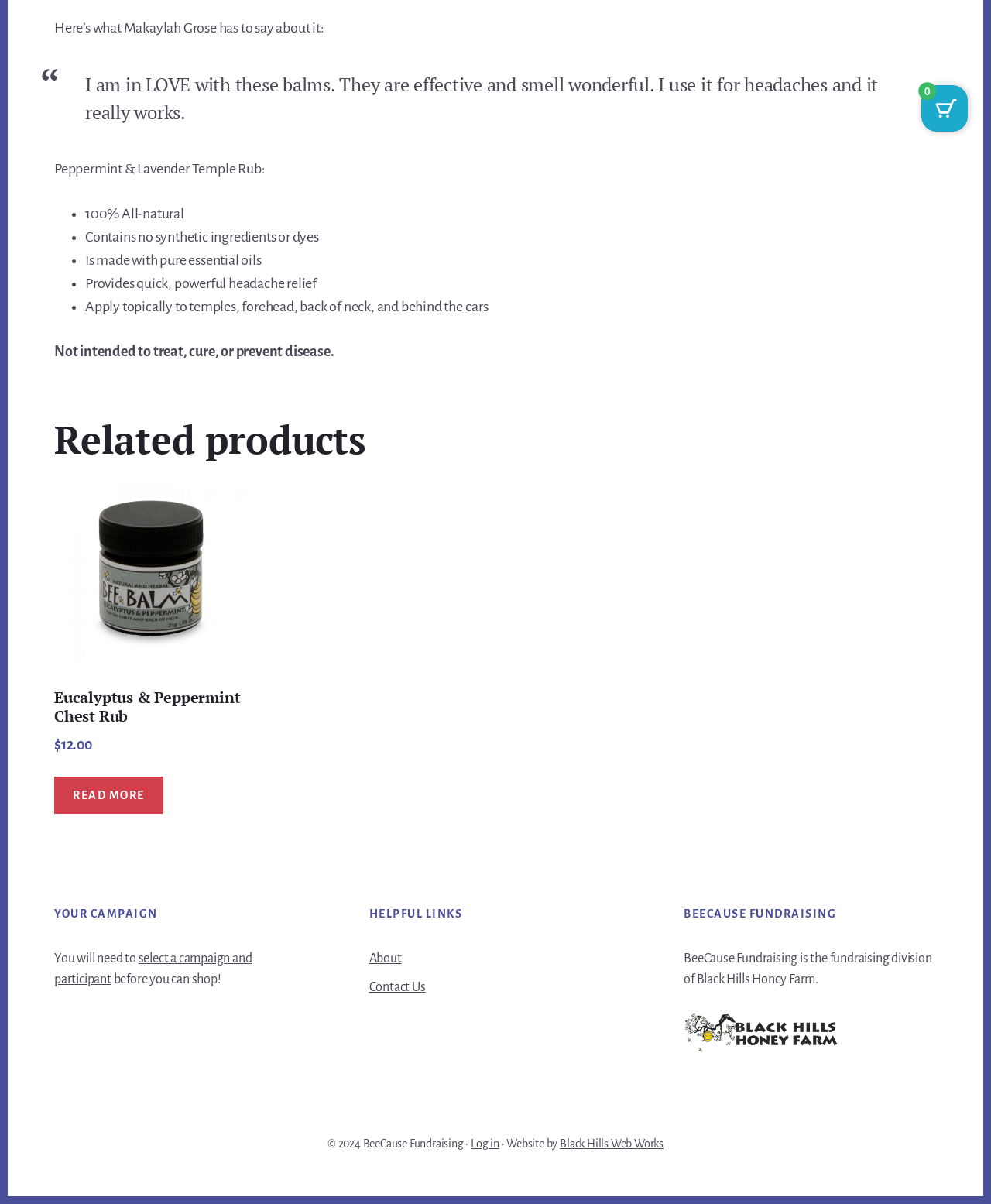Answer the question with a brief word or phrase:
What is the name of the fundraising division?

BeeCause Fundraising